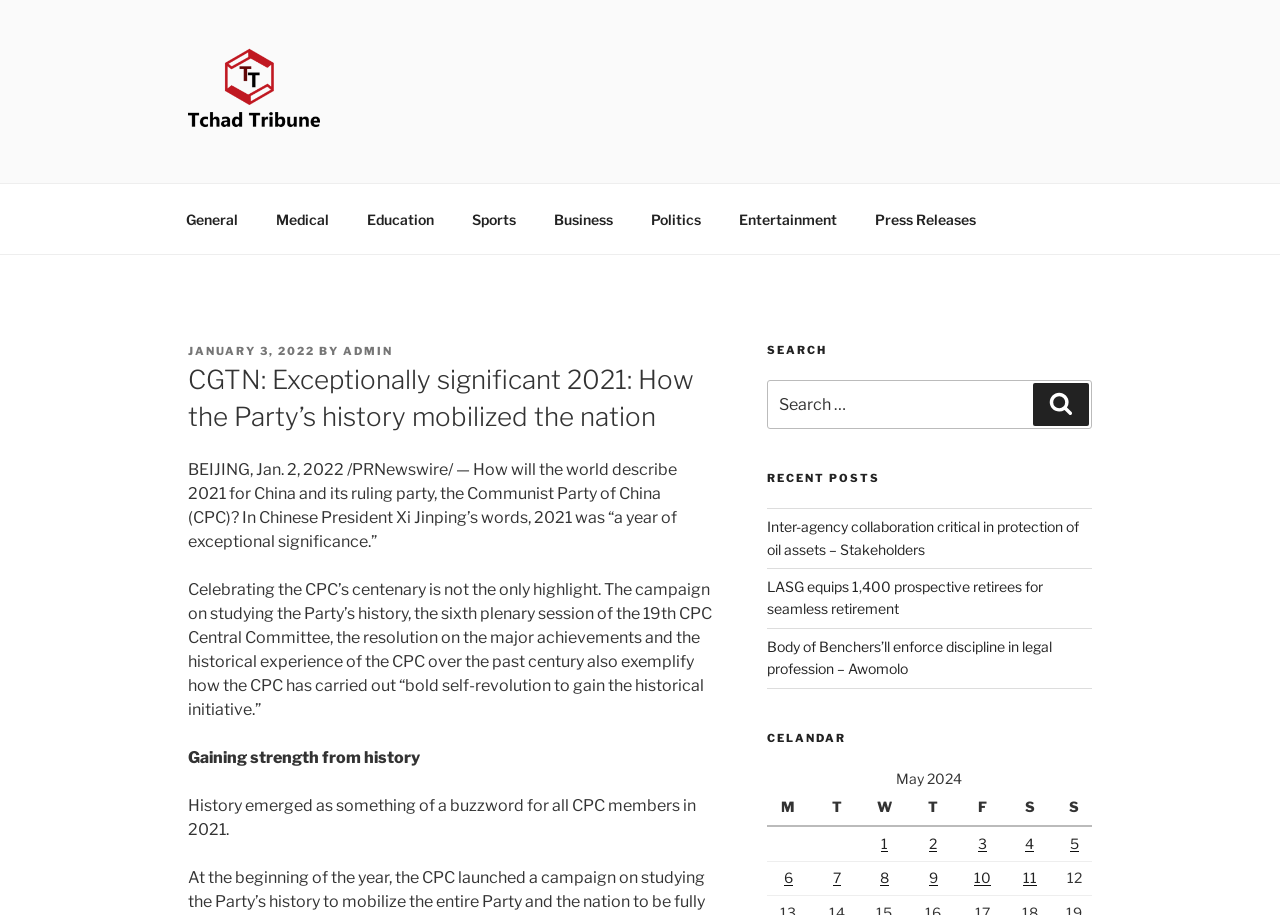Extract the primary headline from the webpage and present its text.

CGTN: Exceptionally significant 2021: How the Party’s history mobilized the nation